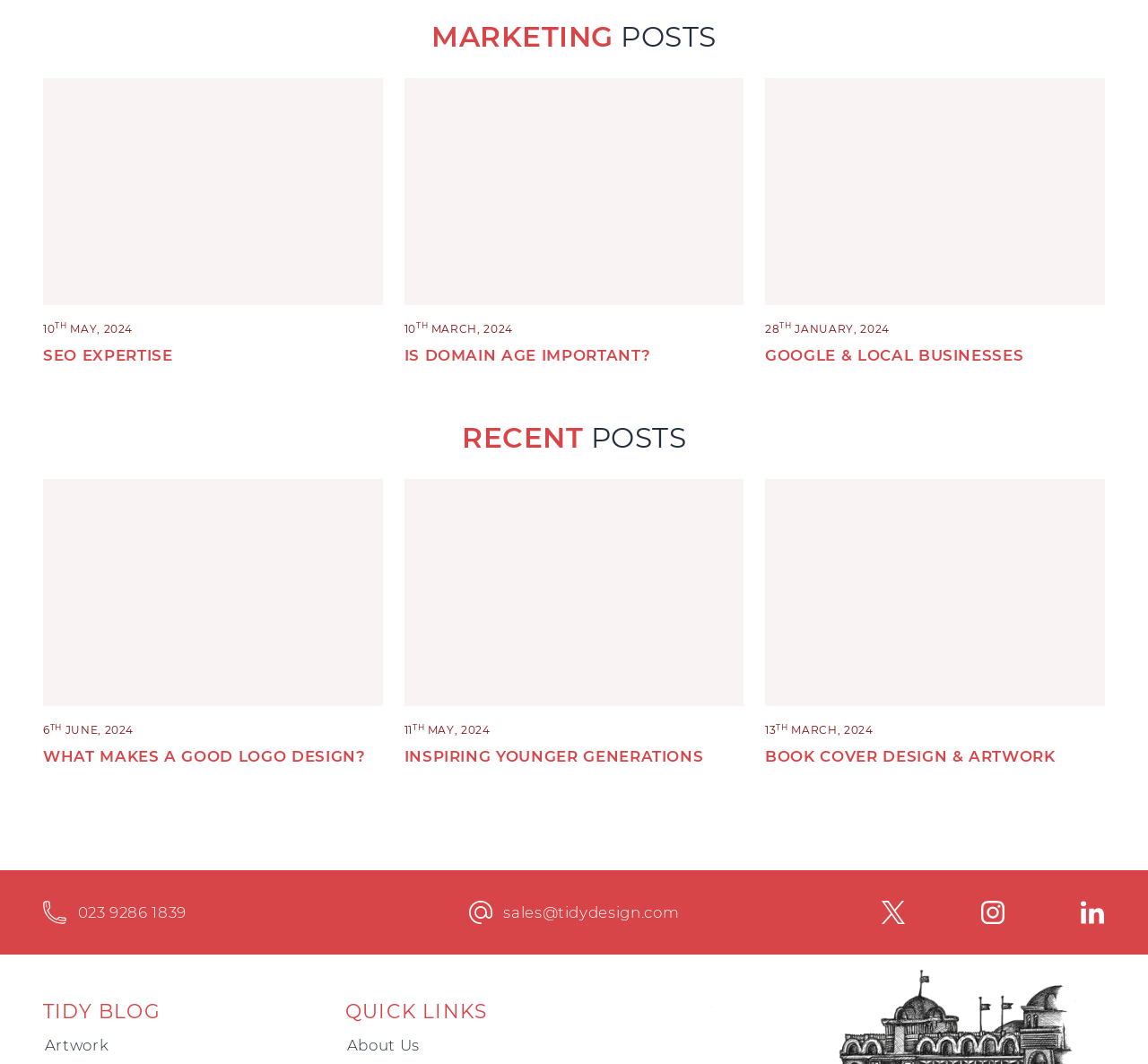How many recent posts are listed?
Please use the image to provide a one-word or short phrase answer.

6